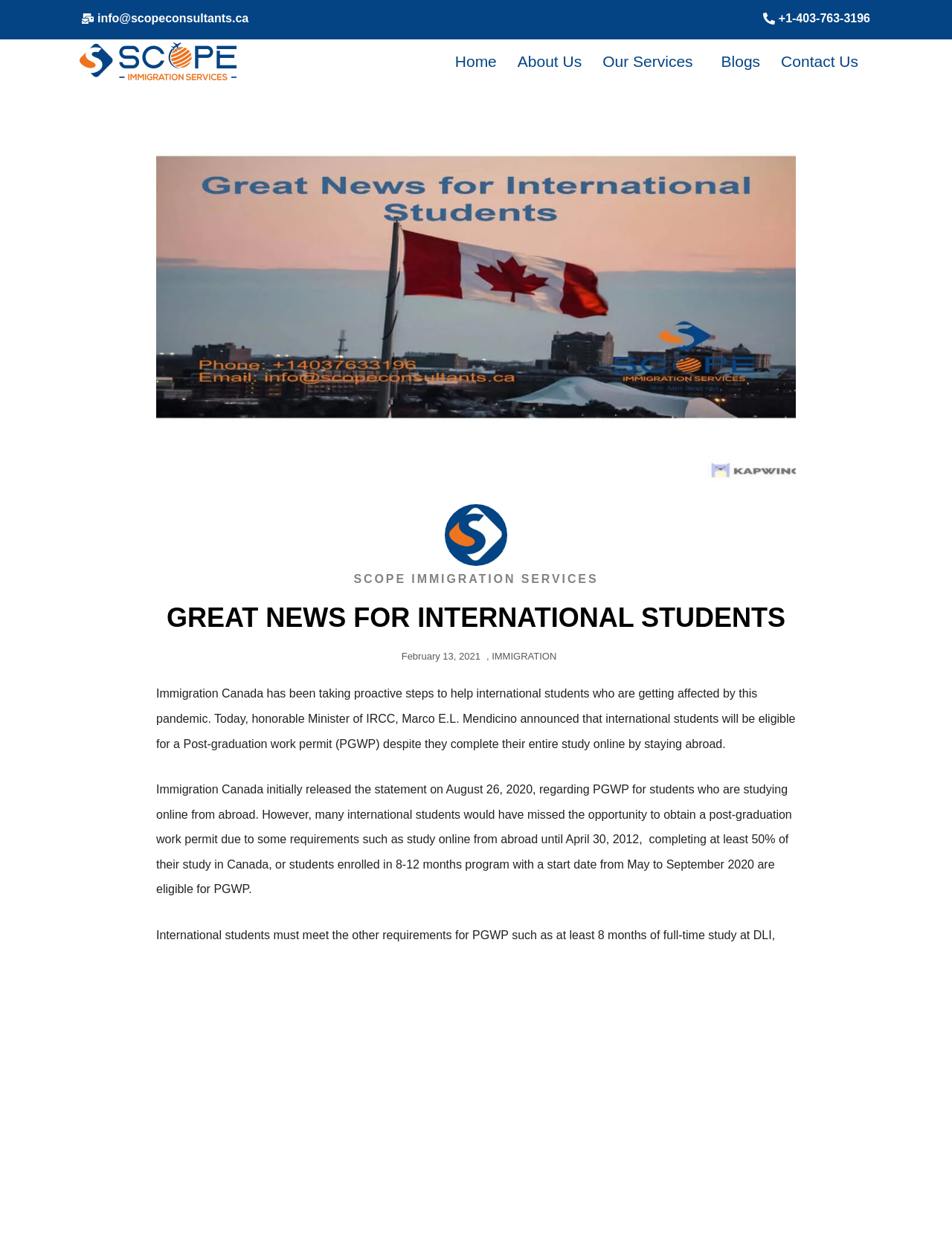What is the topic of the article?
Using the information from the image, provide a comprehensive answer to the question.

I determined the topic of the article by looking at the headings and content of the webpage, which mentions 'Immigration Canada' and 'Post-graduation work permit (PGWP)'.